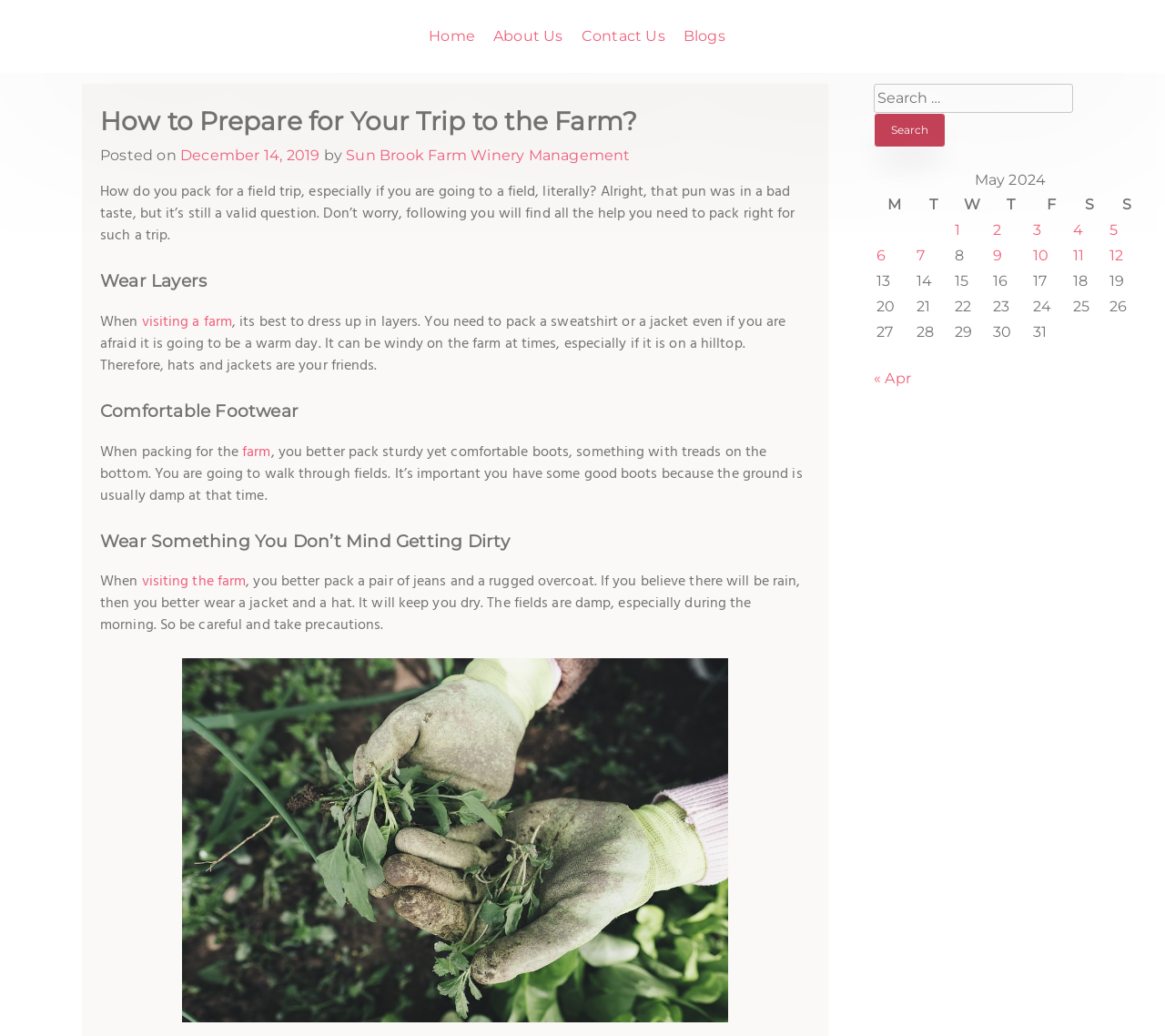Please respond to the question with a concise word or phrase:
Why should you wear something you don't mind getting dirty?

Because the fields are damp